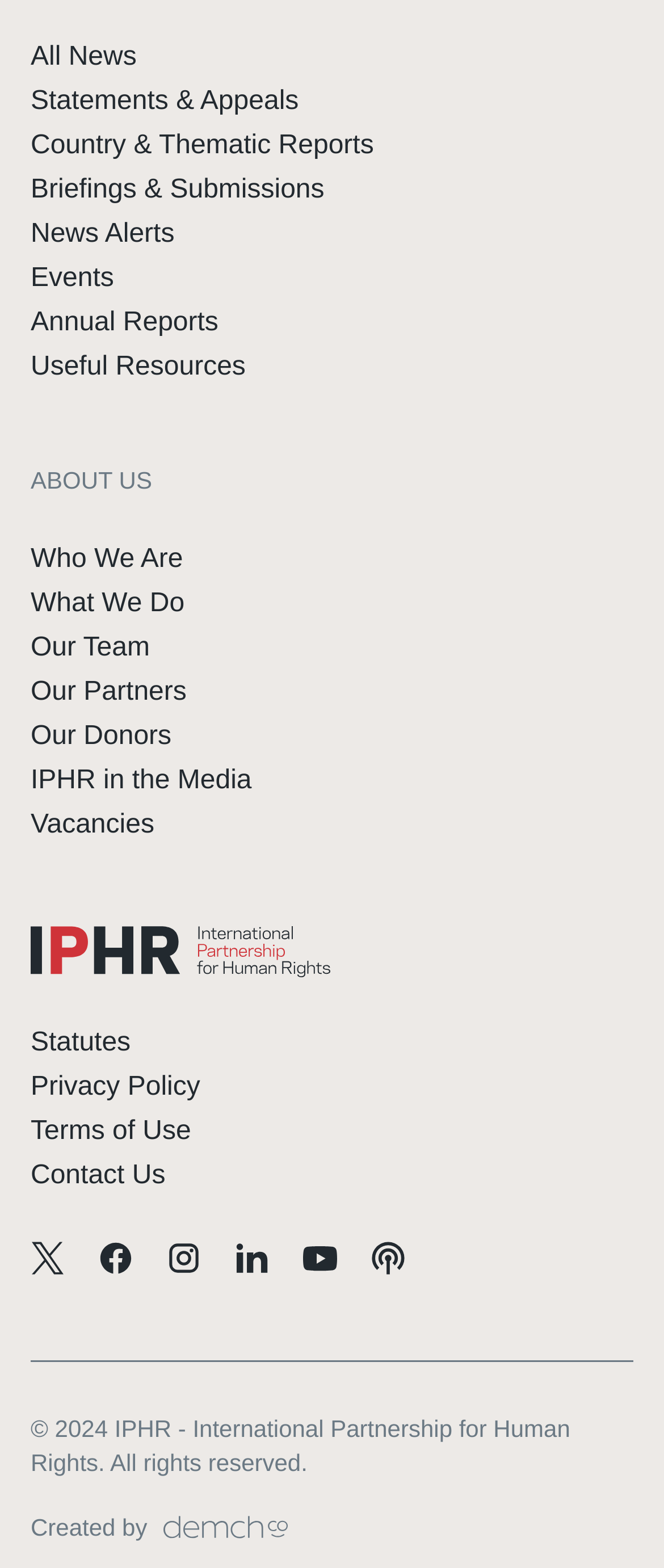Please identify the bounding box coordinates of the element's region that I should click in order to complete the following instruction: "Learn about Who We Are". The bounding box coordinates consist of four float numbers between 0 and 1, i.e., [left, top, right, bottom].

[0.046, 0.348, 0.276, 0.366]